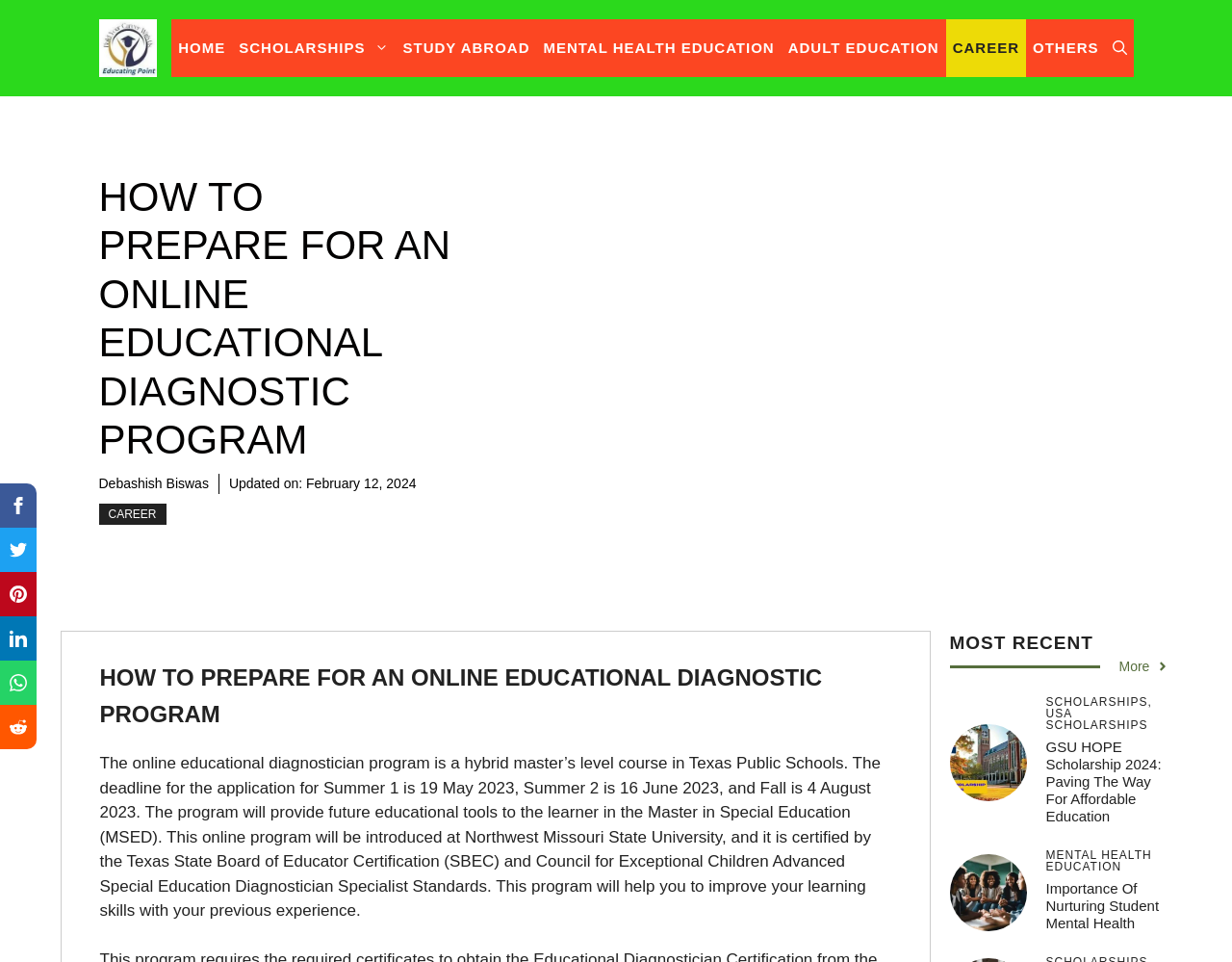Generate a comprehensive description of the webpage.

The webpage is about educational resources and programs, specifically focusing on an online educational diagnostic program. At the top, there is a banner with the site's name, "Educating Point," accompanied by an image. Below the banner, a navigation menu is located, featuring links to various sections such as "HOME," "SCHOLARSHIPS," "STUDY ABROAD," and more.

The main content area is divided into several sections. The first section has a heading that reads "HOW TO PREPARE FOR AN ONLINE EDUCATIONAL DIAGNOSTIC PROGRAM" and provides information about the program, including its description, deadlines, and certification details.

To the right of this section, there is a link to "CAREER" and a heading that repeats the title of the program. Below this, there is a section with the title "MOST RECENT" and a link to "More." This section appears to feature recent updates or news articles.

Further down the page, there are three sections with headings related to scholarships, mental health education, and adult education. Each section features a link to a specific article or resource, accompanied by an image. The articles seem to discuss topics such as the Georgia Hope scholarship, GSU HOPE Scholarship, and nurturing student mental health.

On the left side of the page, there are several links with no text, each accompanied by a small image. These links appear to be social media icons or other external links.

Overall, the webpage provides information and resources related to educational programs, scholarships, and mental health education, with a focus on the online educational diagnostic program.